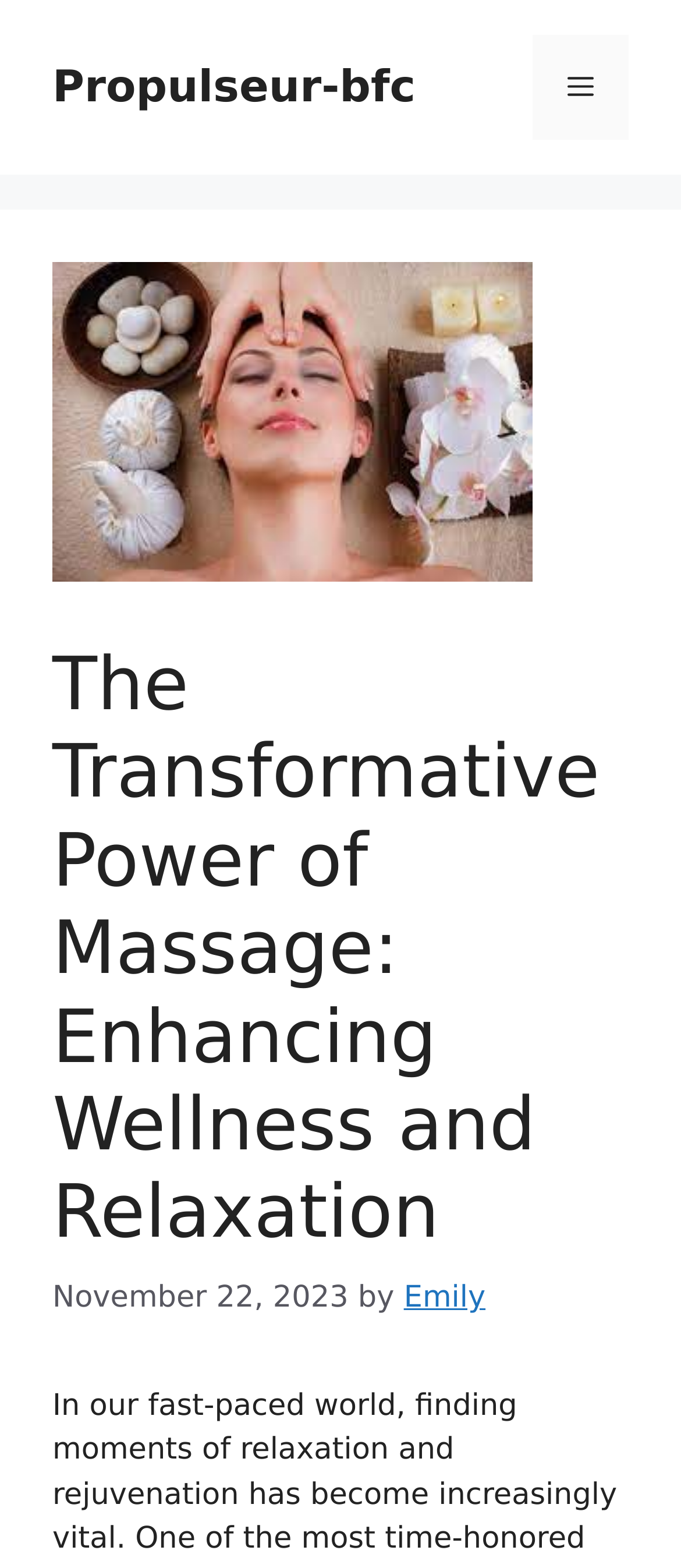Answer the following query concisely with a single word or phrase:
What is the purpose of the button?

Menu